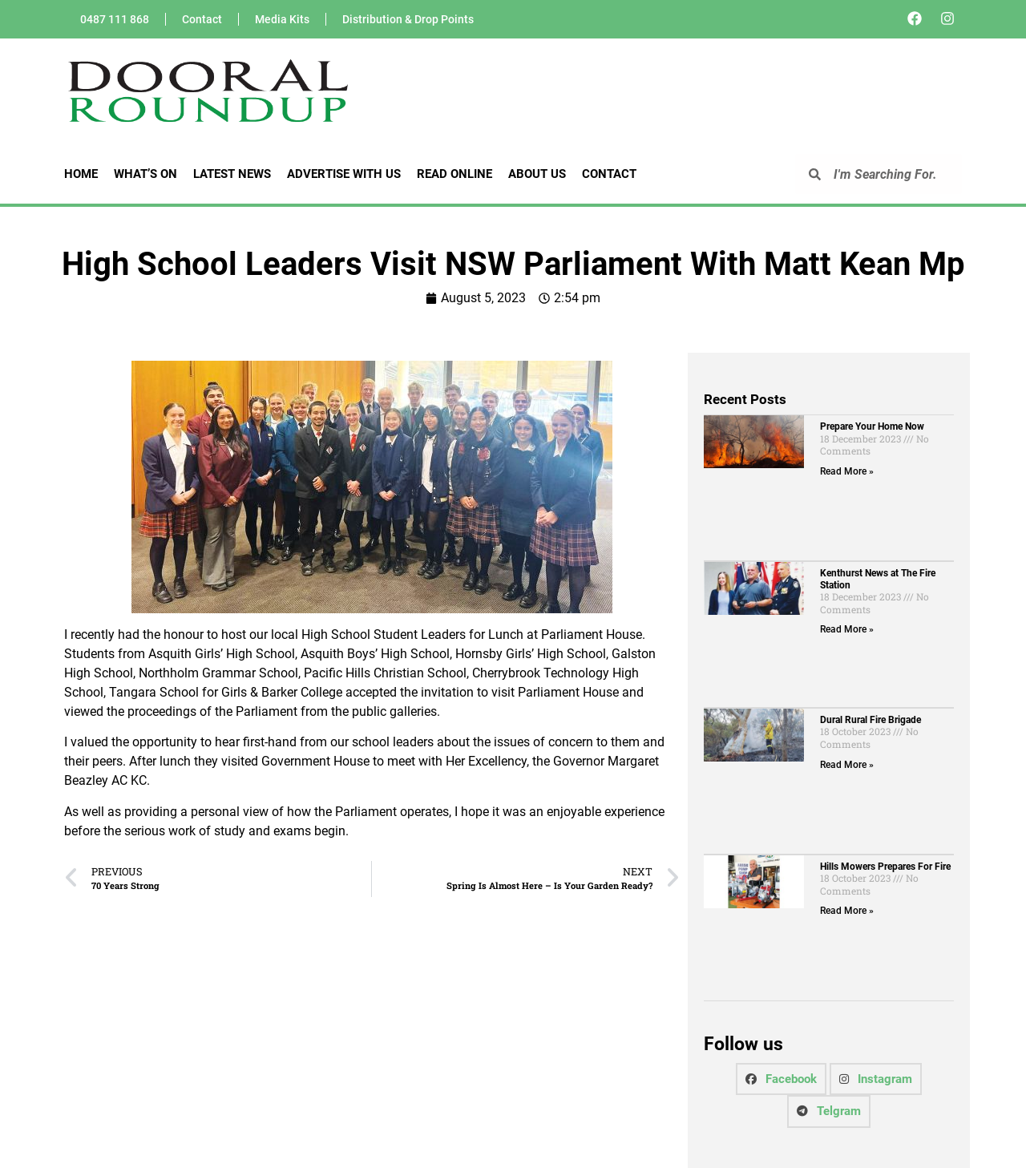Predict the bounding box of the UI element based on the description: "WHAT’S ON". The coordinates should be four float numbers between 0 and 1, formatted as [left, top, right, bottom].

[0.103, 0.123, 0.18, 0.173]